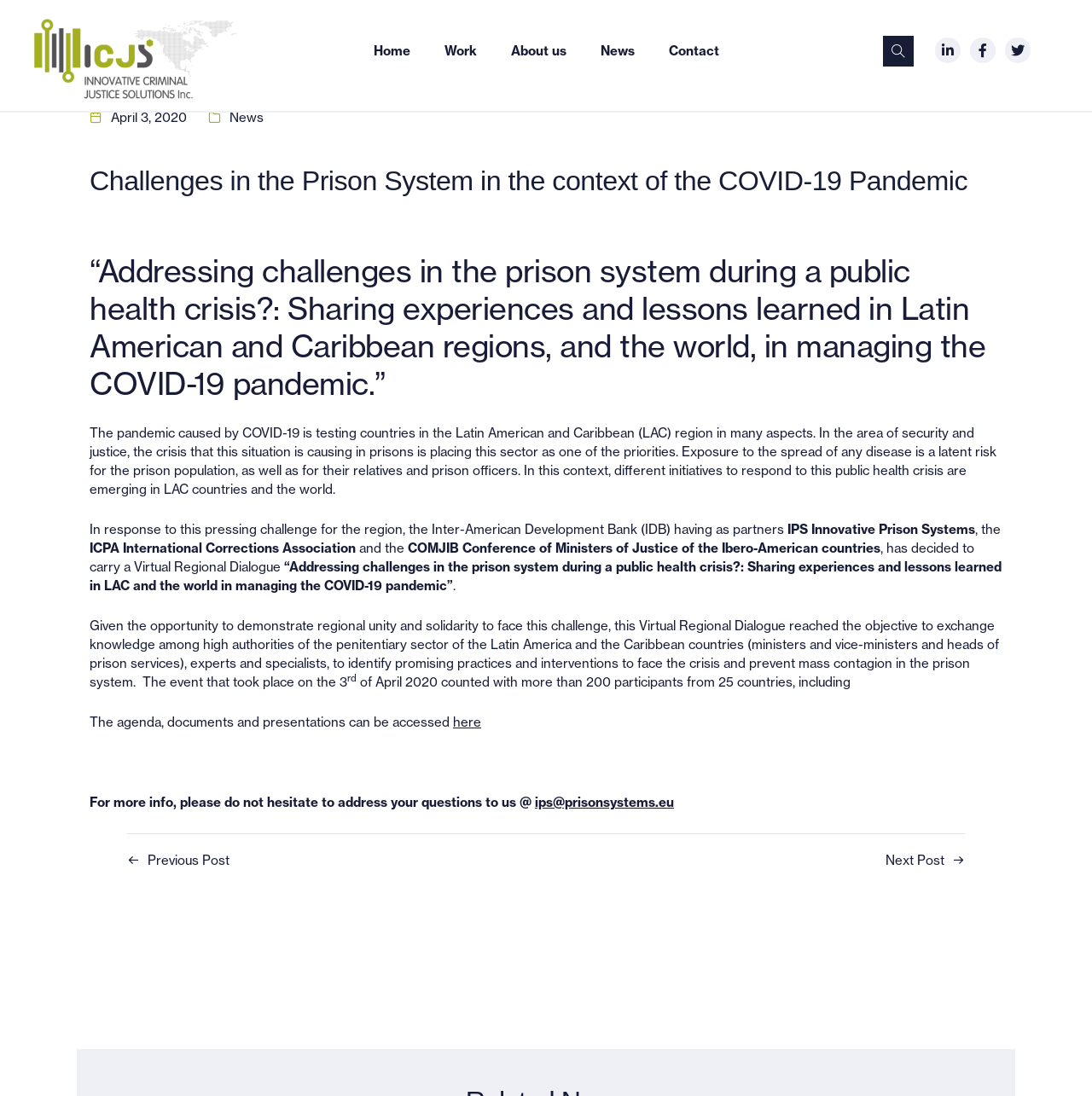Identify the bounding box of the HTML element described as: "News".

[0.21, 0.1, 0.241, 0.114]